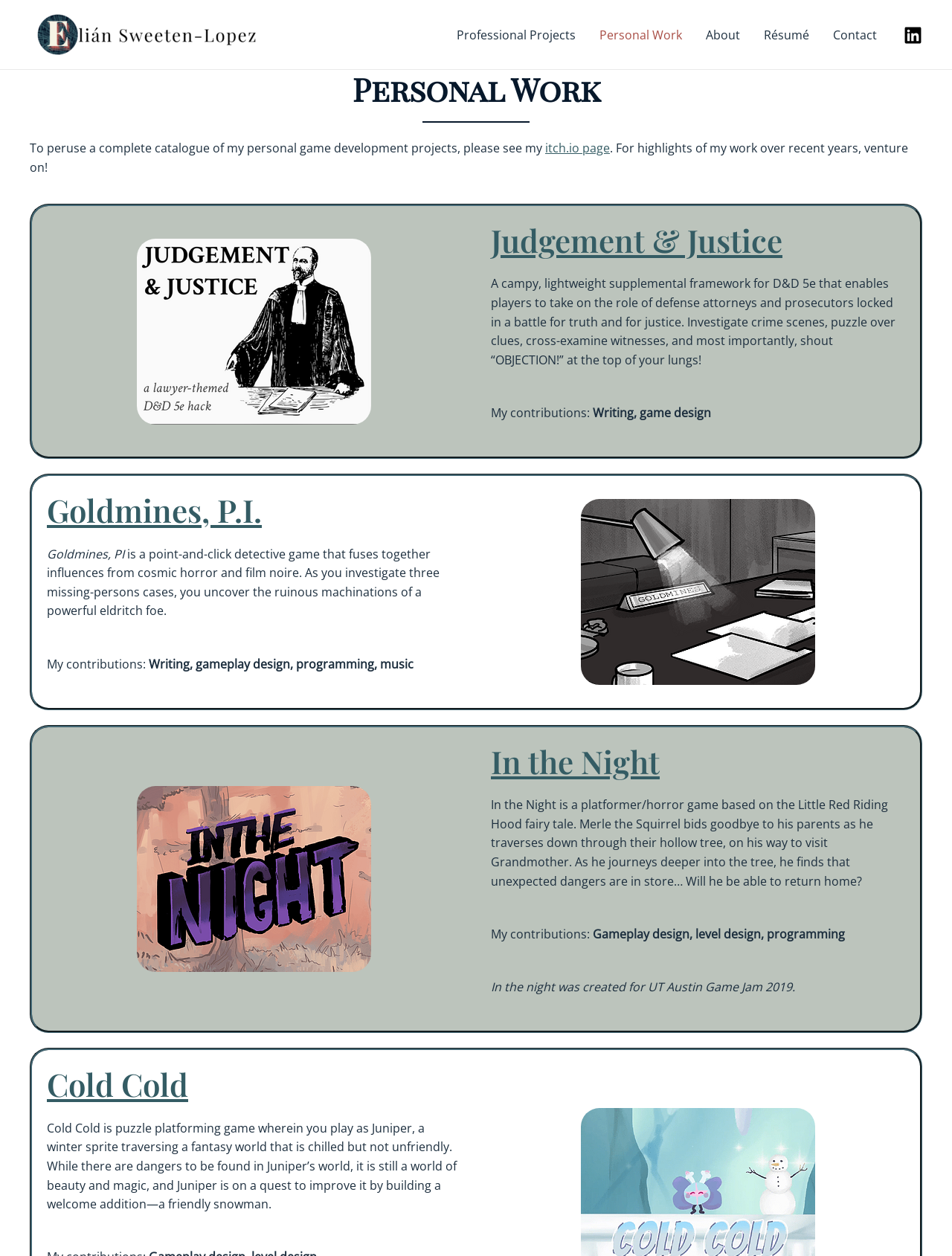What is the theme of the game Goldmines, P.I.?
Please provide a detailed answer to the question.

I read the description of the game Goldmines, P.I. on the webpage, which mentions that it fuses together influences from cosmic horror and film noir.